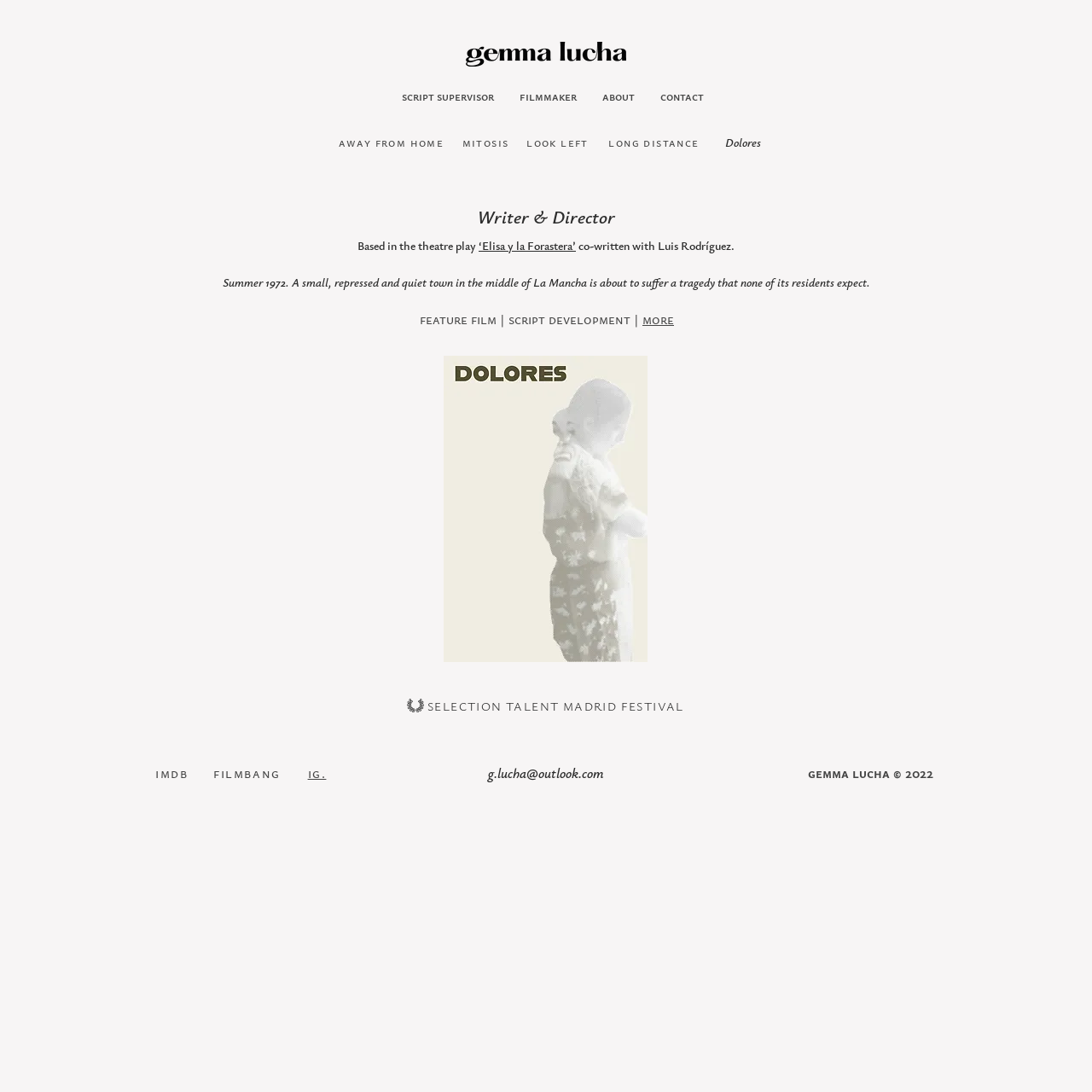Please identify the bounding box coordinates of the clickable element to fulfill the following instruction: "view away from home". The coordinates should be four float numbers between 0 and 1, i.e., [left, top, right, bottom].

[0.31, 0.125, 0.406, 0.137]